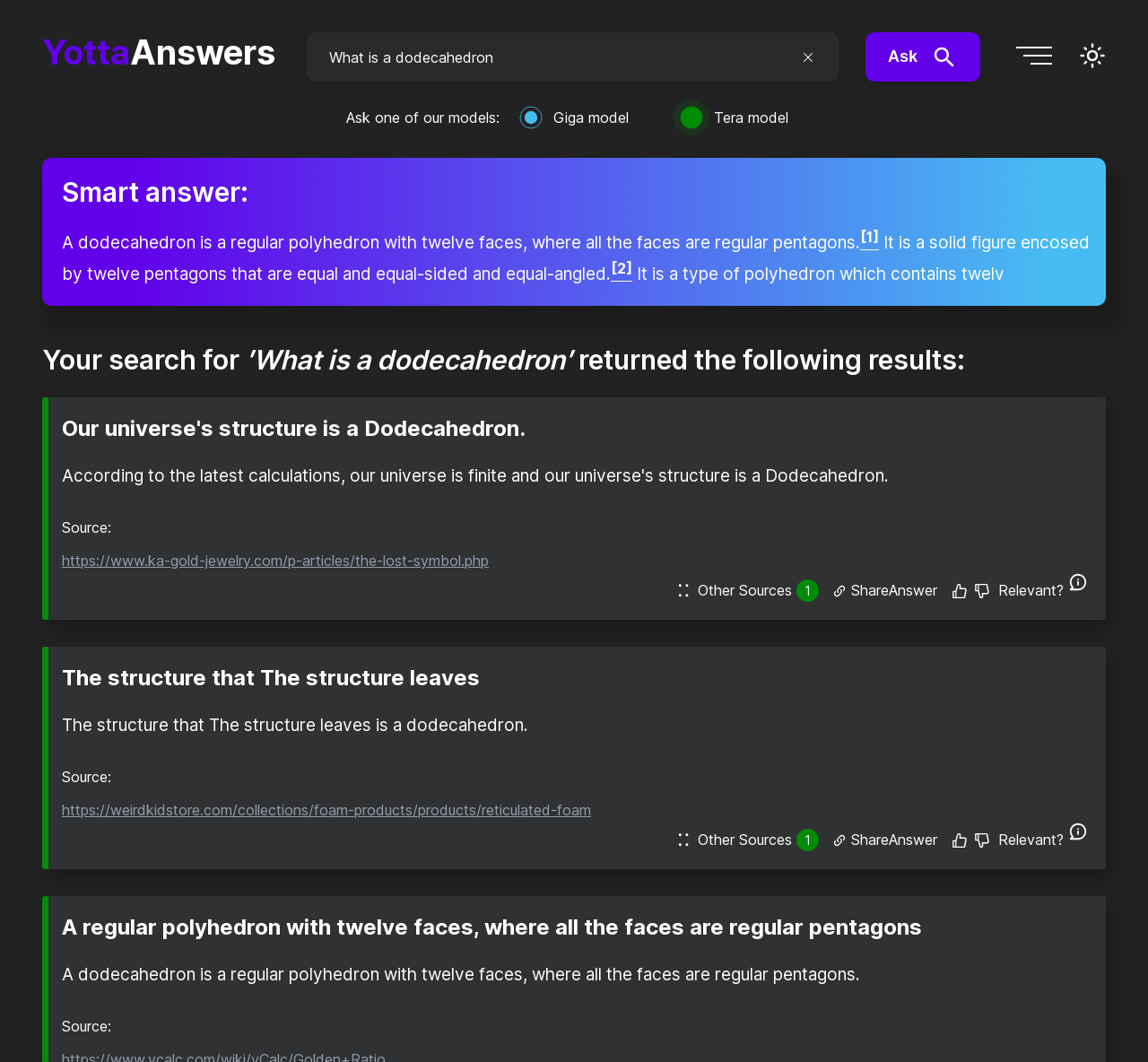Kindly determine the bounding box coordinates of the area that needs to be clicked to fulfill this instruction: "Switch to a different theme".

[0.94, 0.04, 0.963, 0.068]